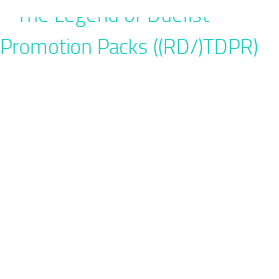Break down the image and describe every detail you can observe.

This image features the promotional graphic for "The Legend of Duelist Promotion Packs (RD/TDPR)." The design is vibrant and eye-catching, aimed at attracting fans of the Duelist series. The text, prominently displayed, highlights the name of the promotion while conveying a sense of excitement about the upcoming products. This visual serves as an invitation for enthusiasts to engage with the latest offerings in the series, setting the tone for what gamers can expect in terms of new cards and gameplay experiences.